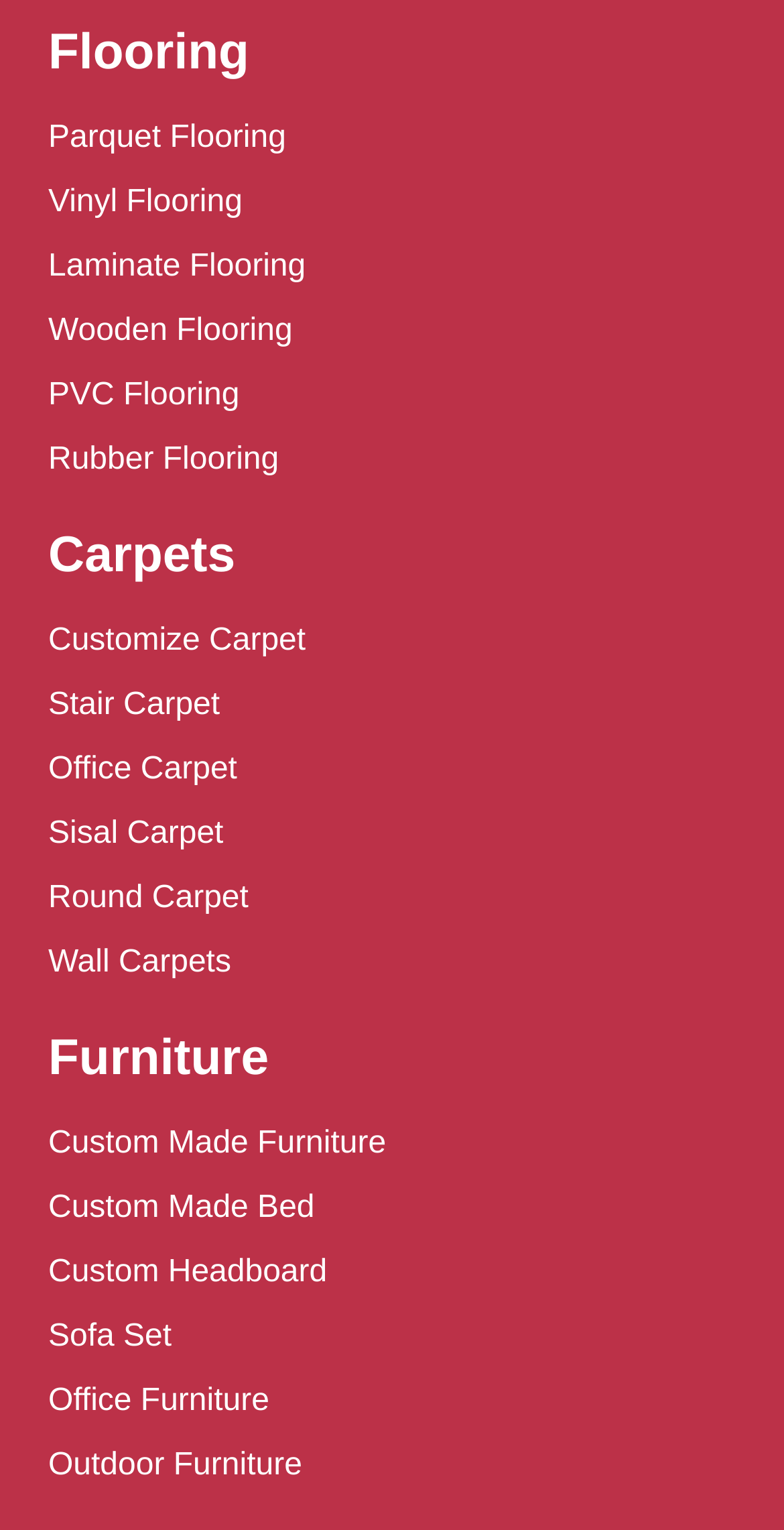Please locate the UI element described by "parent_node: 539" and provide its bounding box coordinates.

None